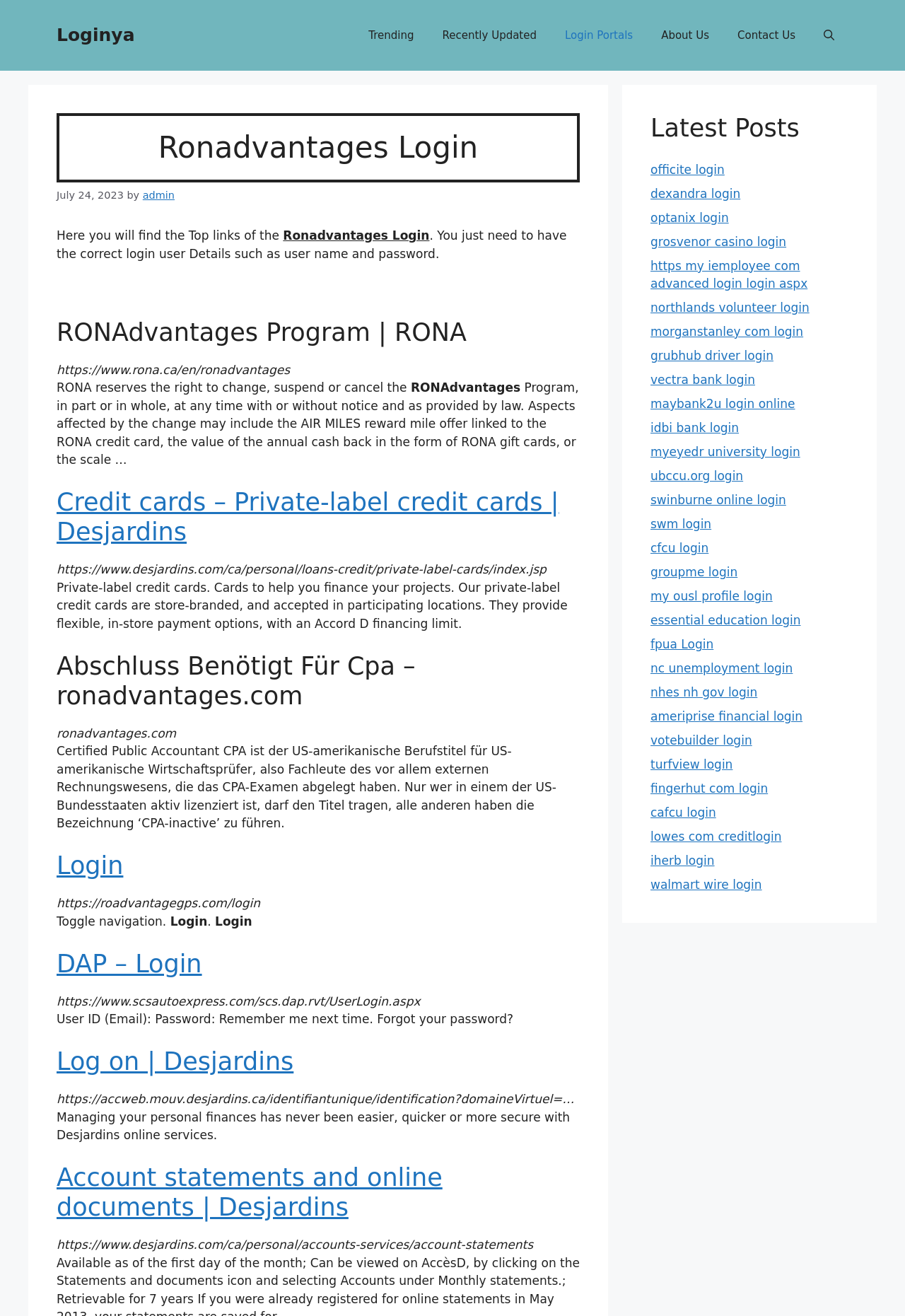Answer this question in one word or a short phrase: What is the topic of the latest posts section on this webpage?

Login